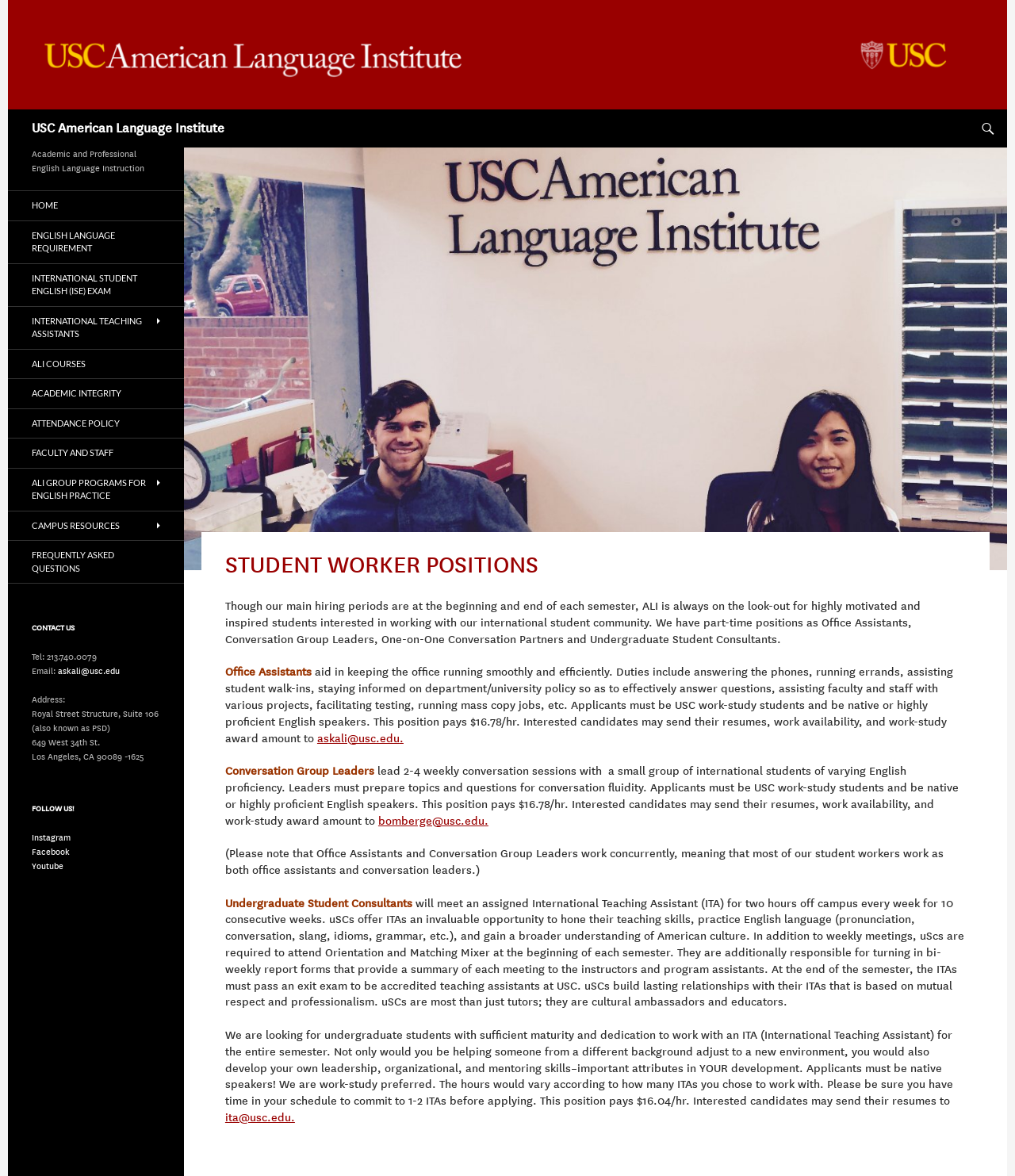Given the element description: "USC American Language Institute", predict the bounding box coordinates of this UI element. The coordinates must be four float numbers between 0 and 1, given as [left, top, right, bottom].

[0.031, 0.093, 0.221, 0.126]